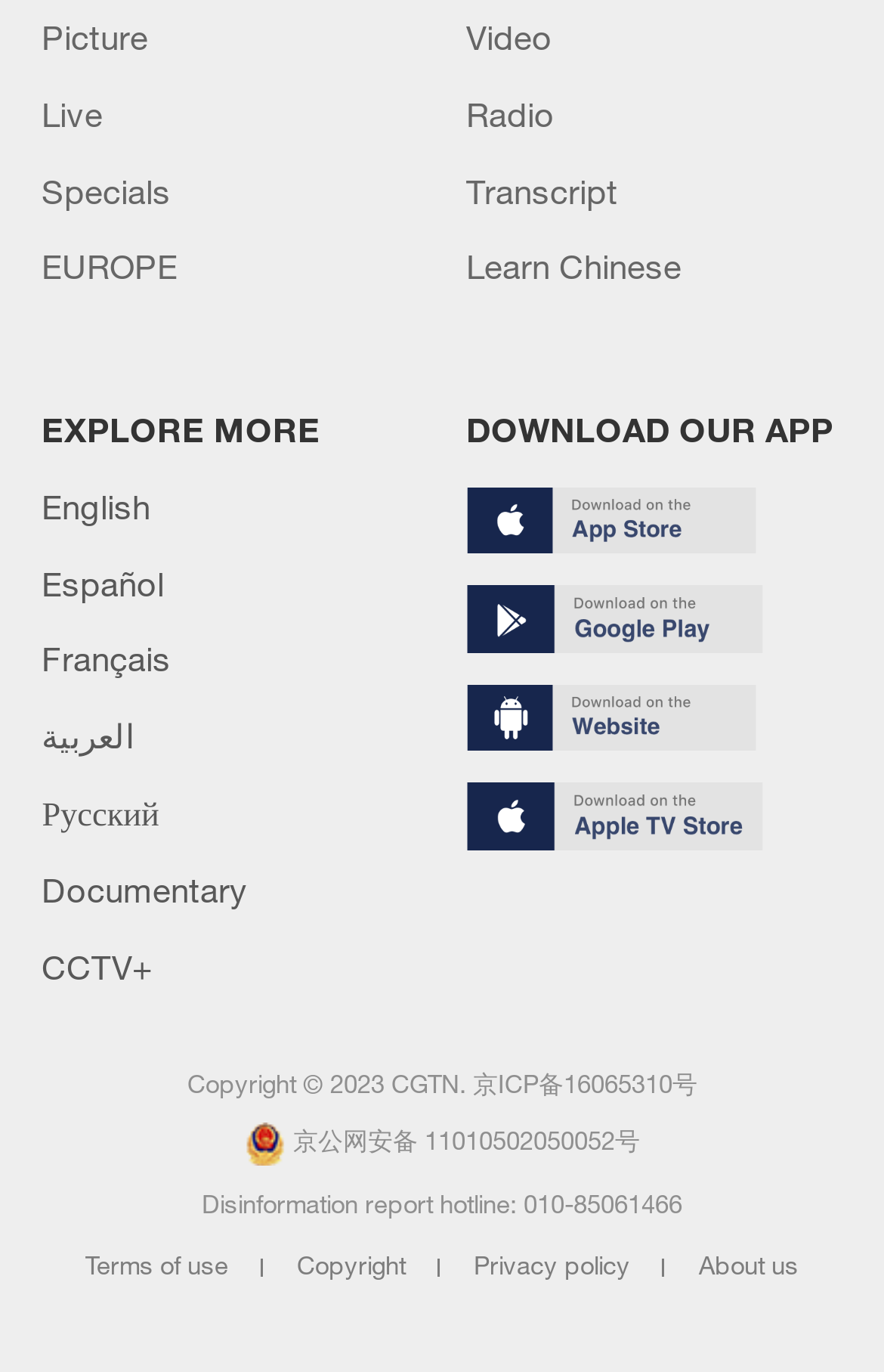What is the hotline for reporting disinformation?
We need a detailed and meticulous answer to the question.

I found the text 'Disinformation report hotline: 010-85061466' on the webpage, which provides the hotline number for reporting disinformation.